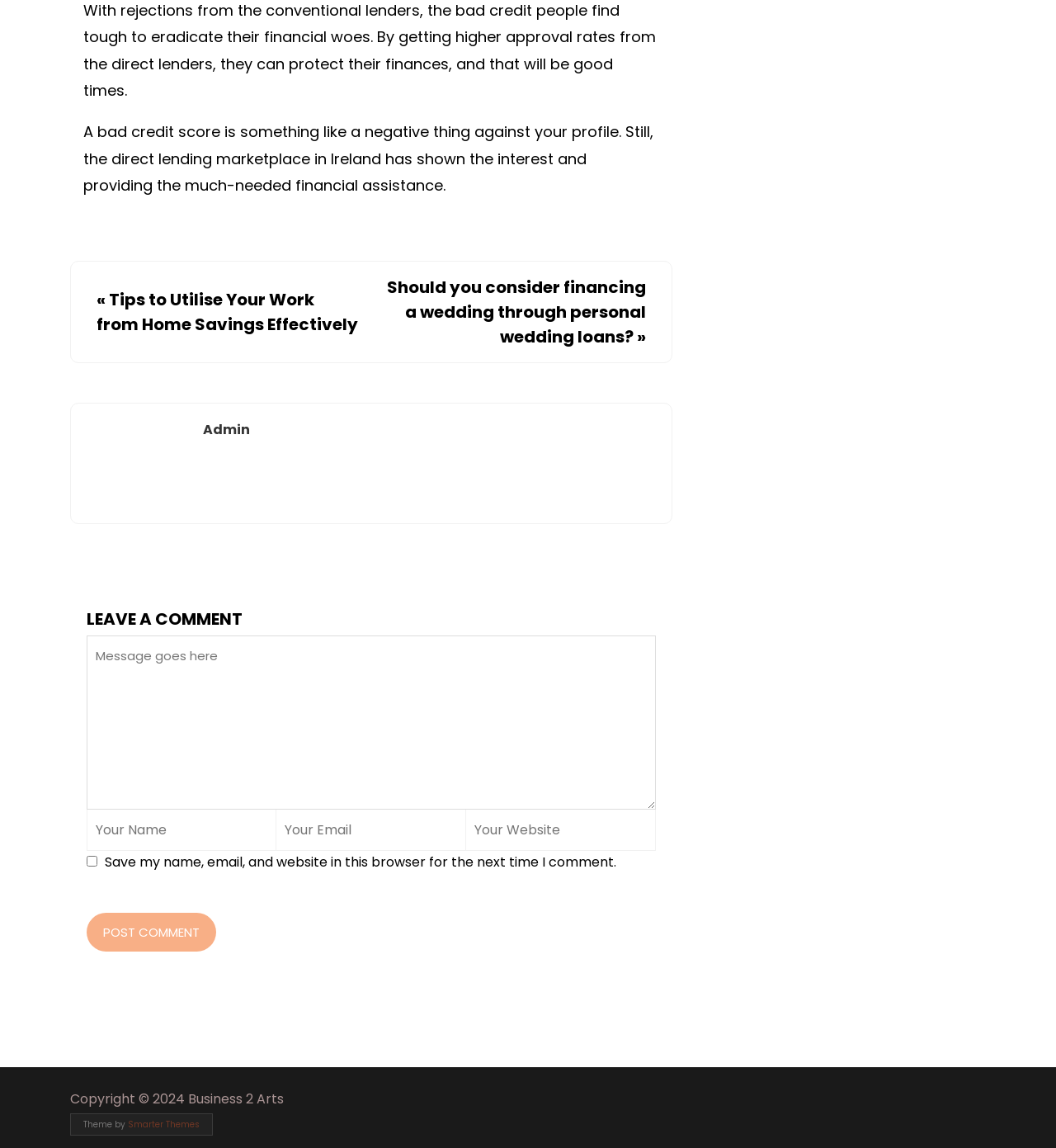Using the description "Smarter Themes", predict the bounding box of the relevant HTML element.

[0.121, 0.974, 0.189, 0.985]